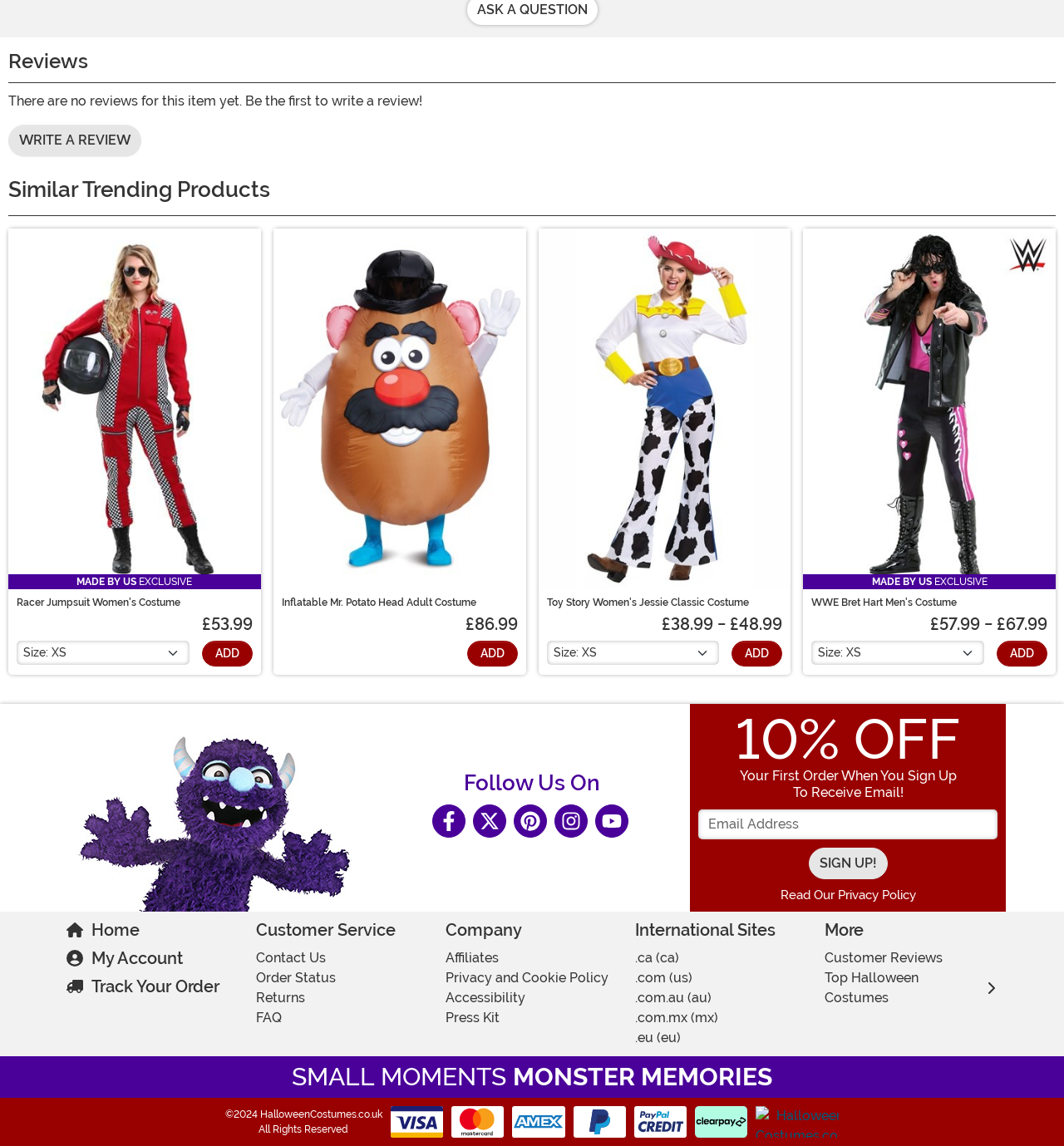What is the price of the Racer Jumpsuit Women's Costume?
Provide an in-depth answer to the question, covering all aspects.

I found the price of the Racer Jumpsuit Women's Costume by looking at the StaticText element with the text '£53.99' which is located near the image of the costume.